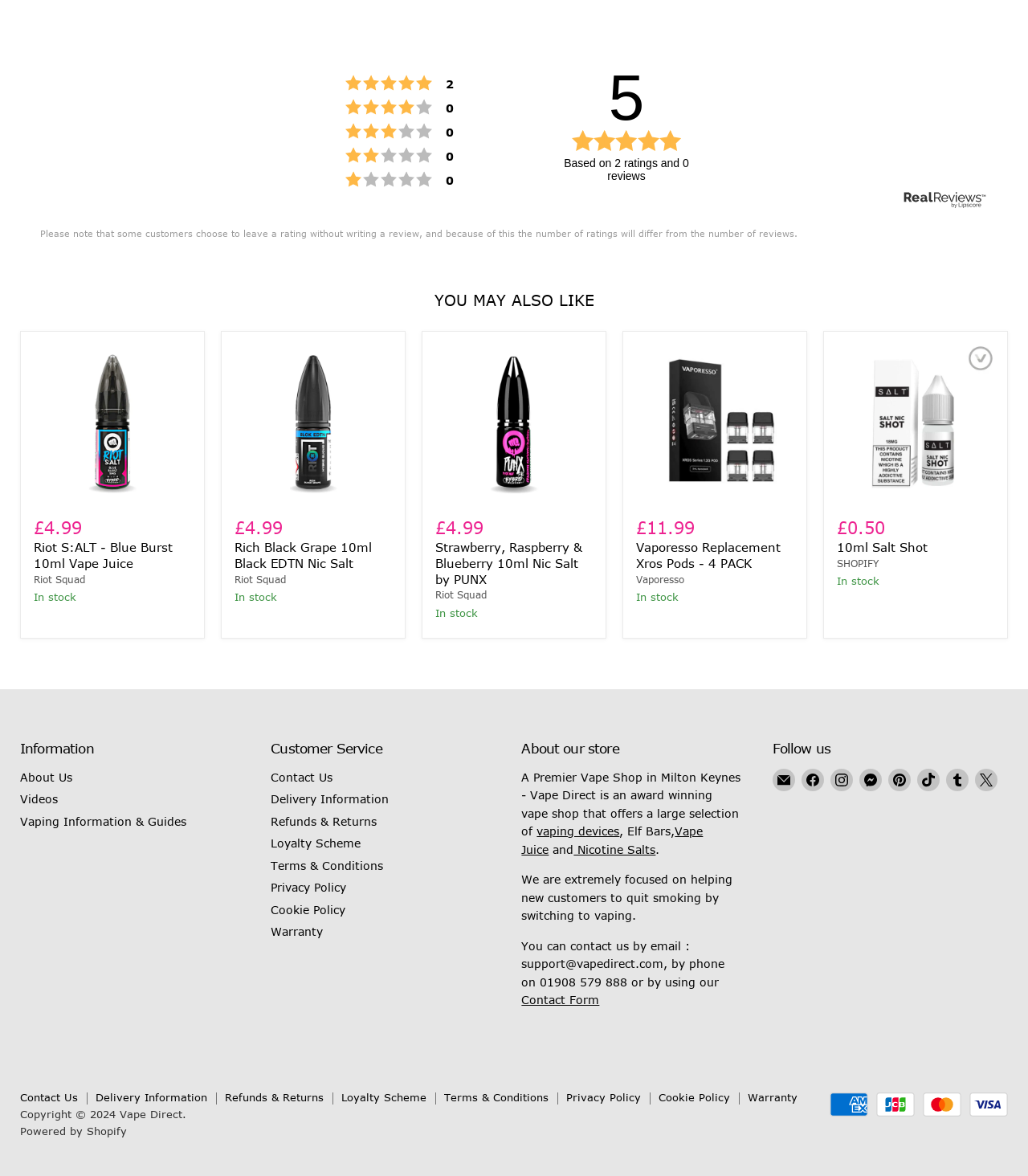What is the status of the 'Strawberry, Raspberry and Blueberry Punx 10ml Nic Salt' product?
Answer the question with as much detail as you can, using the image as a reference.

I found the status information by looking at the text near the 'Strawberry, Raspberry and Blueberry Punx 10ml Nic Salt' image. The text 'In stock' is located near the image, so it is the status of the product.